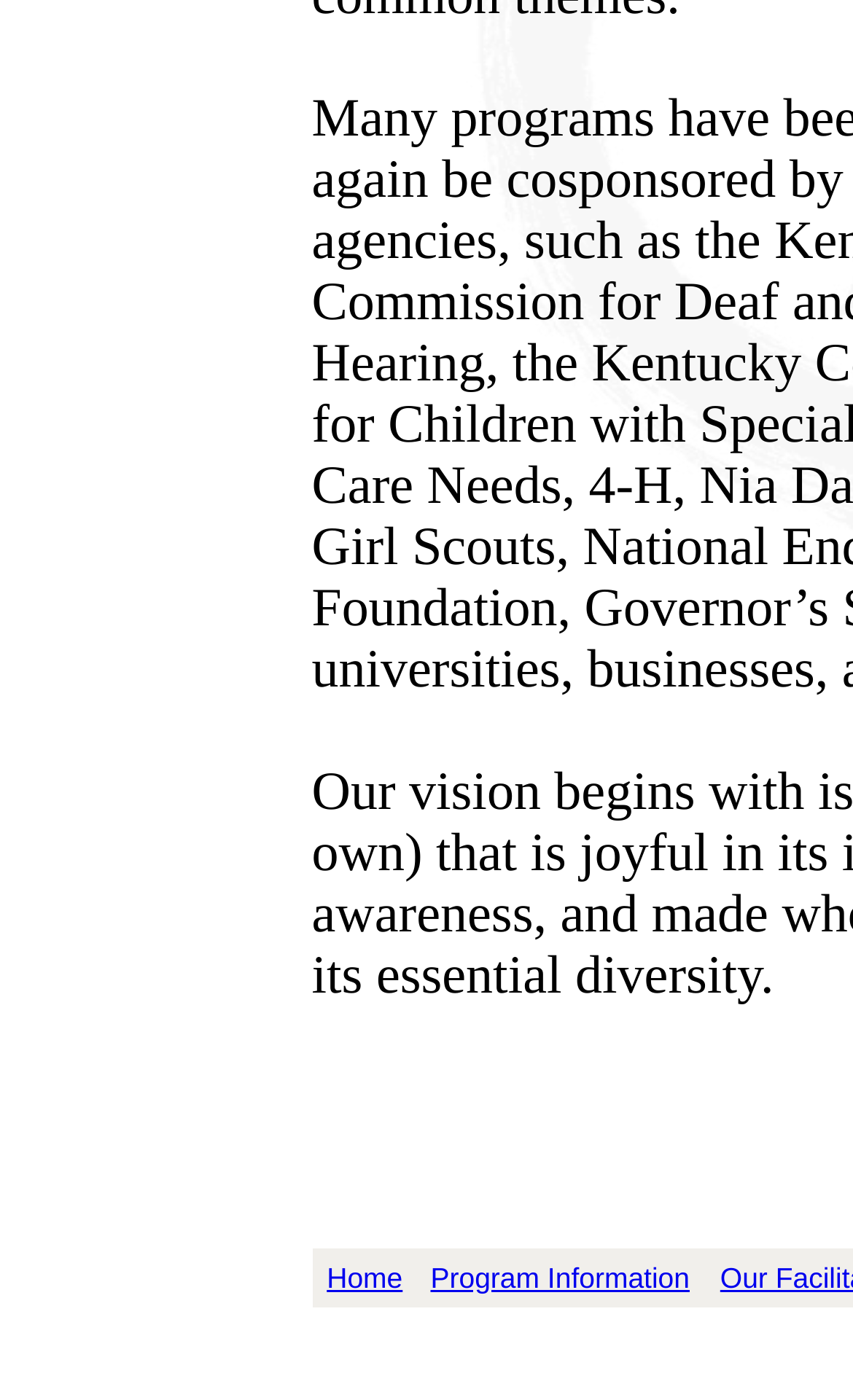Using the provided element description: "Program Information", determine the bounding box coordinates of the corresponding UI element in the screenshot.

[0.505, 0.9, 0.809, 0.926]